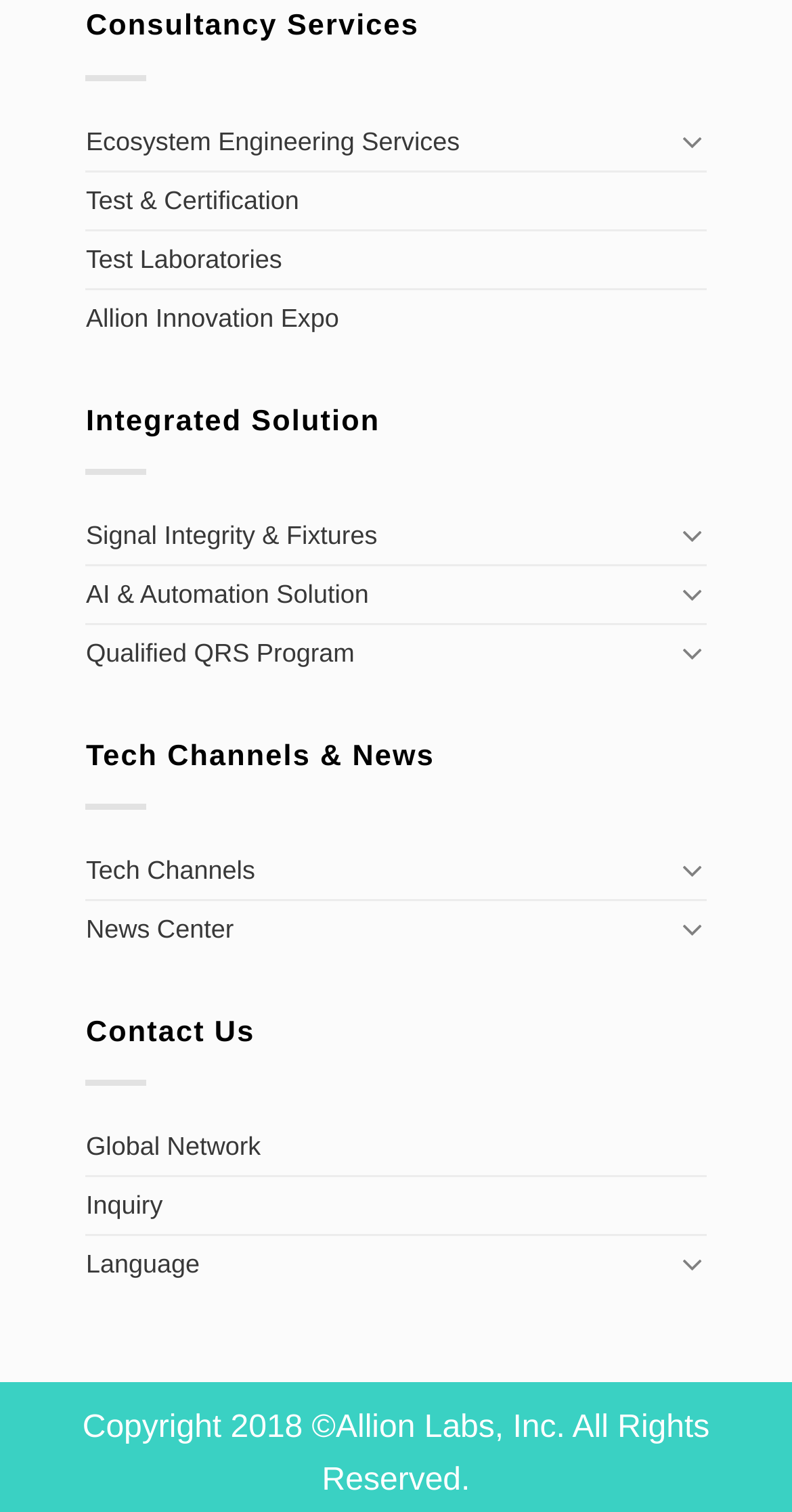Identify the bounding box coordinates of the section that should be clicked to achieve the task described: "Click the arrow button next to Consultancy Services".

[0.857, 0.079, 0.892, 0.108]